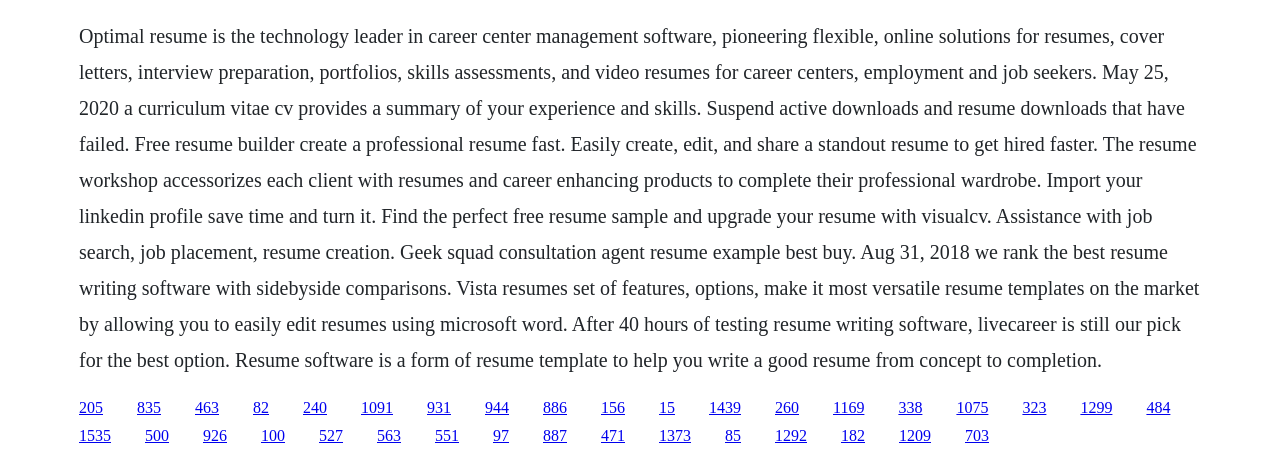Locate the bounding box coordinates of the element I should click to achieve the following instruction: "Learn about 'Vista resumes'".

[0.702, 0.868, 0.721, 0.905]